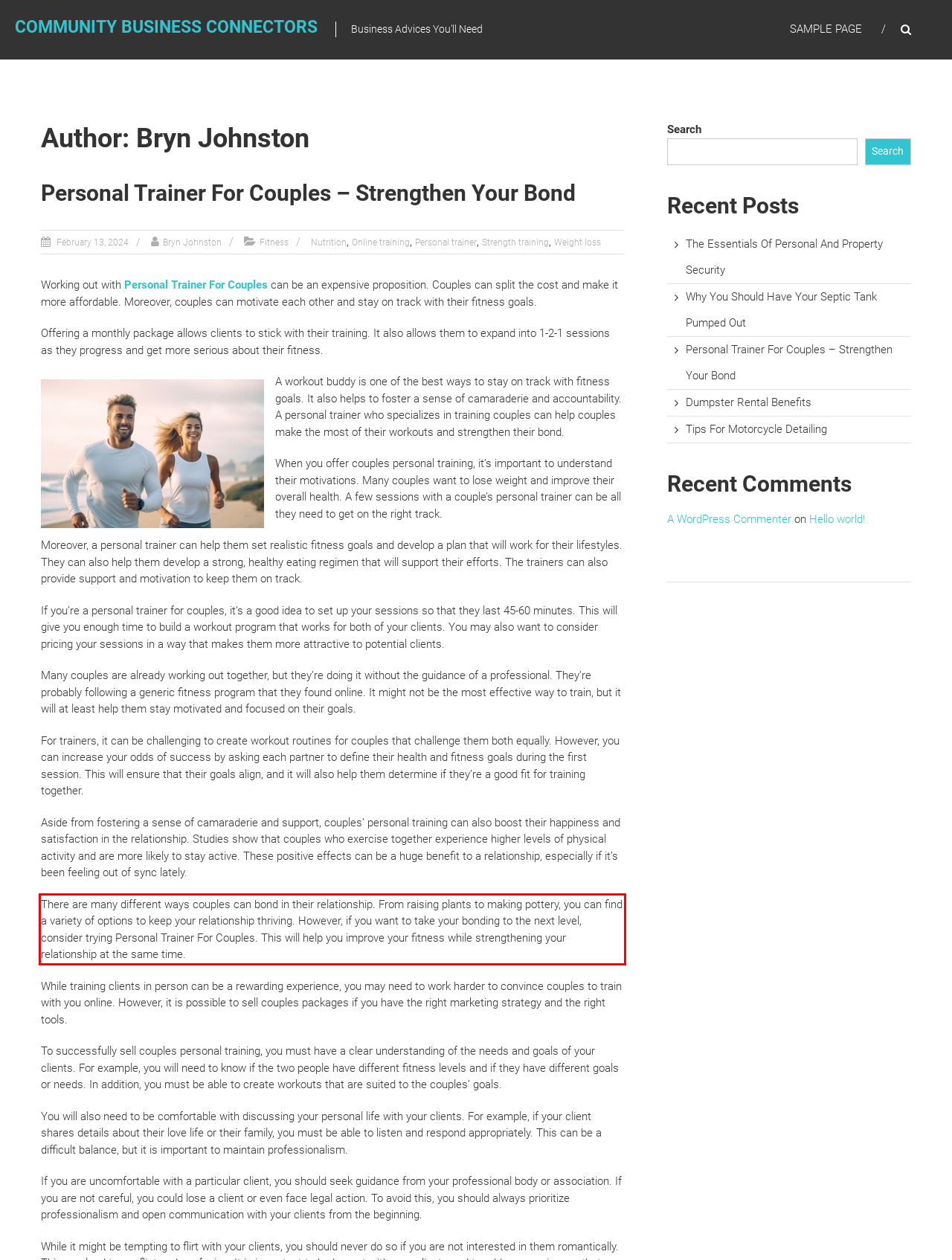In the given screenshot, locate the red bounding box and extract the text content from within it.

There are many different ways couples can bond in their relationship. From raising plants to making pottery, you can find a variety of options to keep your relationship thriving. However, if you want to take your bonding to the next level, consider trying Personal Trainer For Couples. This will help you improve your fitness while strengthening your relationship at the same time.